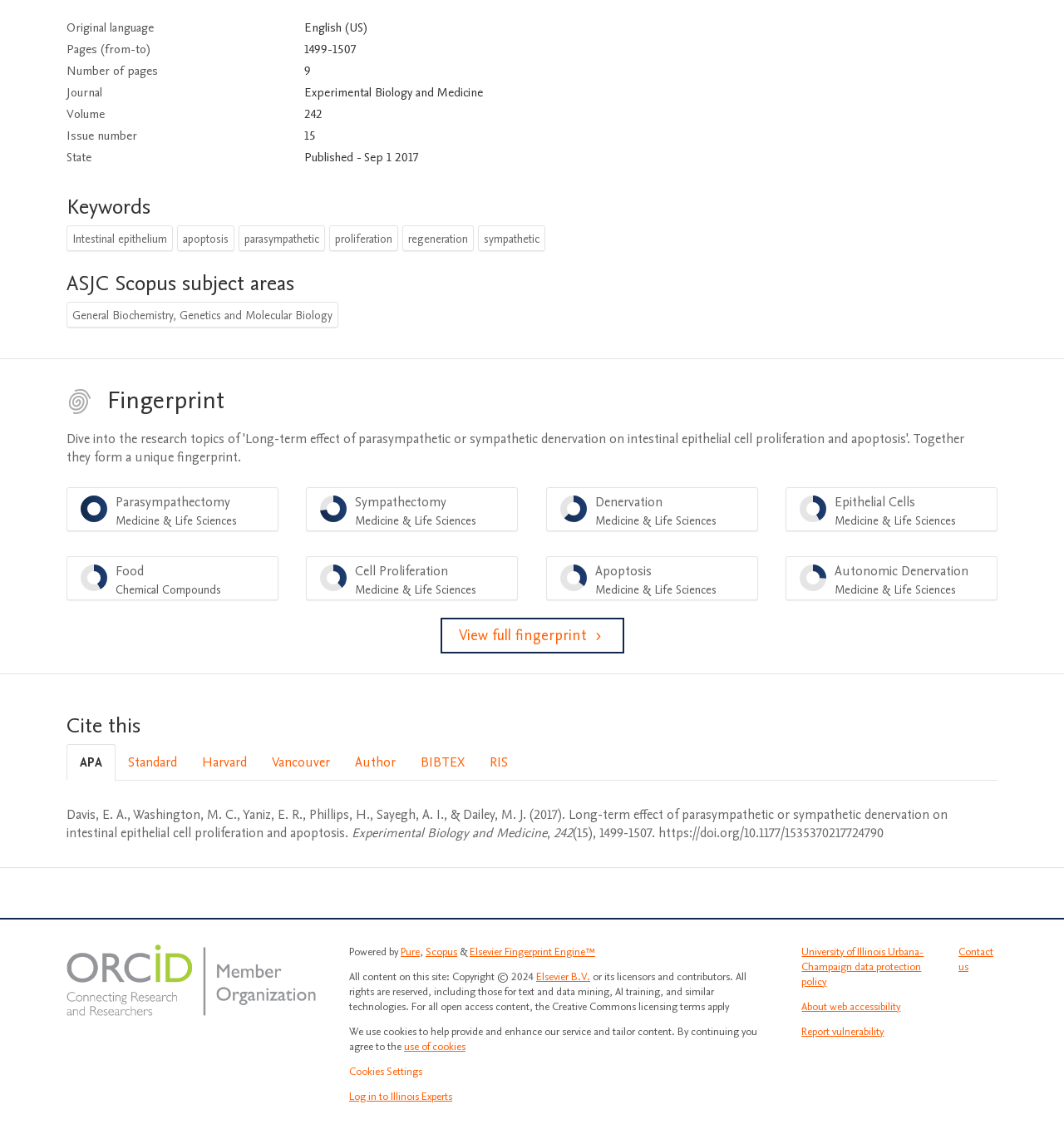What is the fingerprint category with the highest percentage?
Please answer the question with as much detail and depth as you can.

I found the answer by looking at the menu items under the 'Fingerprint' heading and finding the one with the highest percentage, which is 'Parasympathectomy Medicine & Life Sciences 100%'.